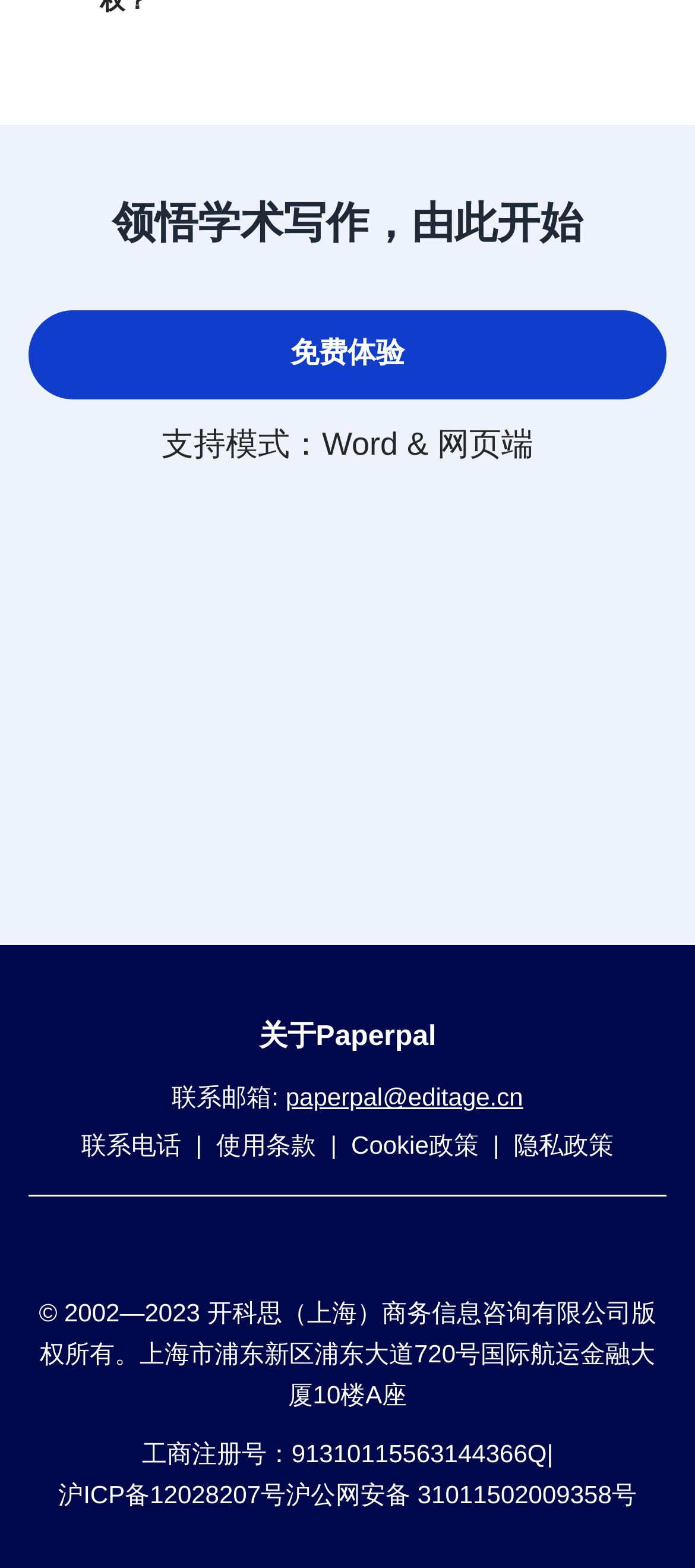From the details in the image, provide a thorough response to the question: What is the address of the company?

I found the company address by looking at the text '上海市浦东新区浦东大道720号国际航运金融大厦10楼A座' which is located below the copyright information.